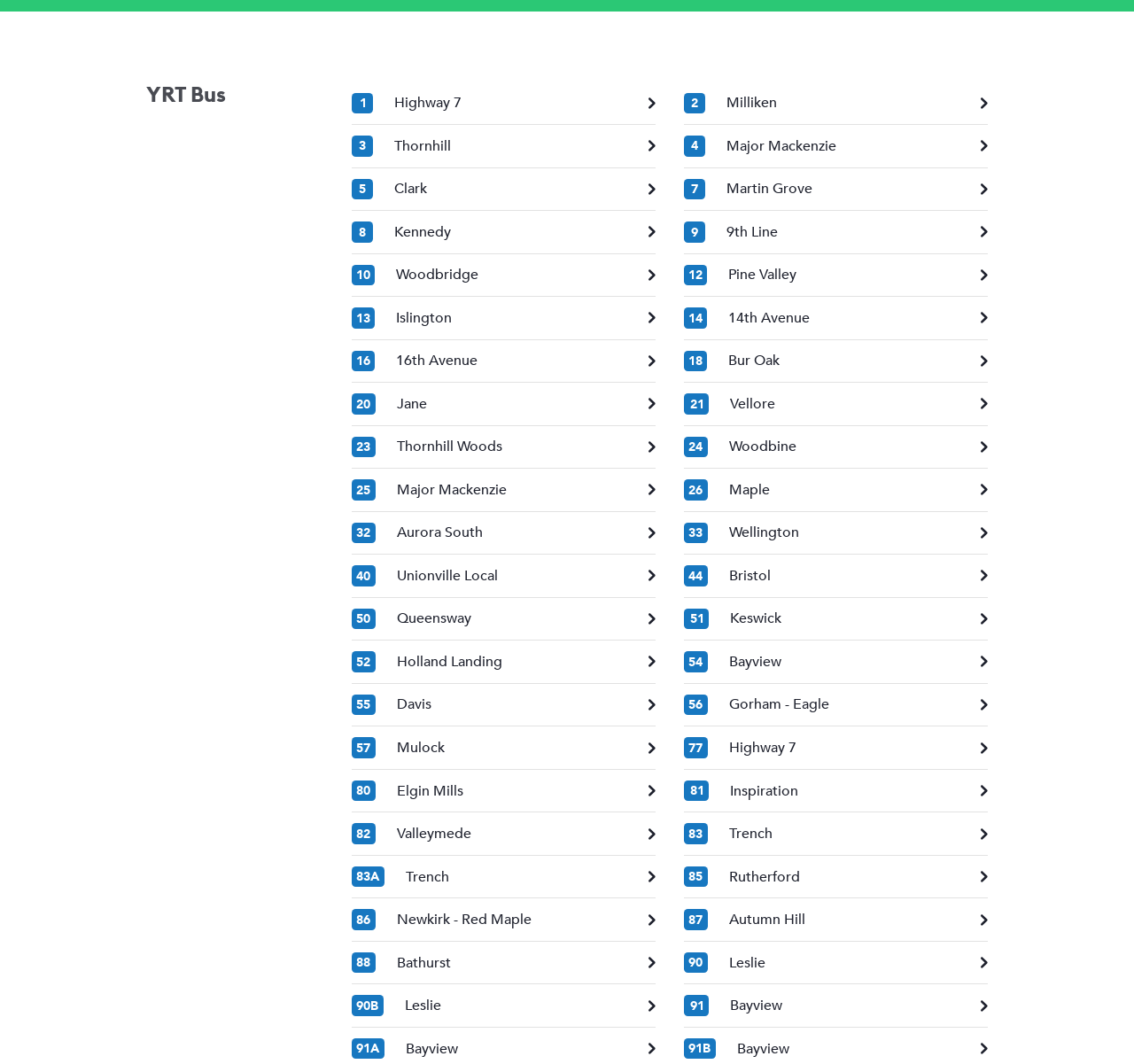Locate the bounding box for the described UI element: "56Gorham - Eagle". Ensure the coordinates are four float numbers between 0 and 1, formatted as [left, top, right, bottom].

[0.603, 0.653, 0.871, 0.672]